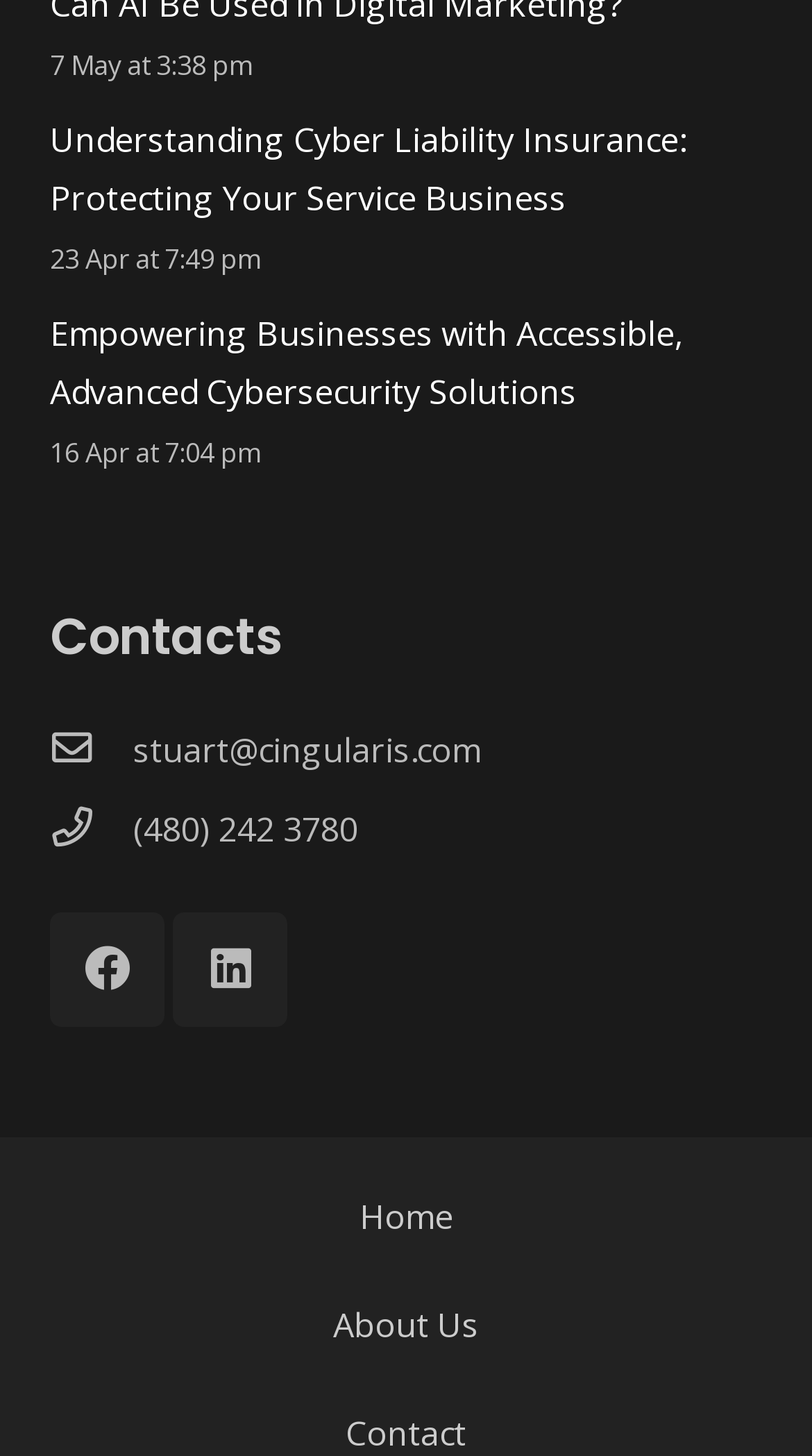Please determine the bounding box coordinates for the element that should be clicked to follow these instructions: "View article about Cyber Liability Insurance".

[0.062, 0.079, 0.844, 0.151]